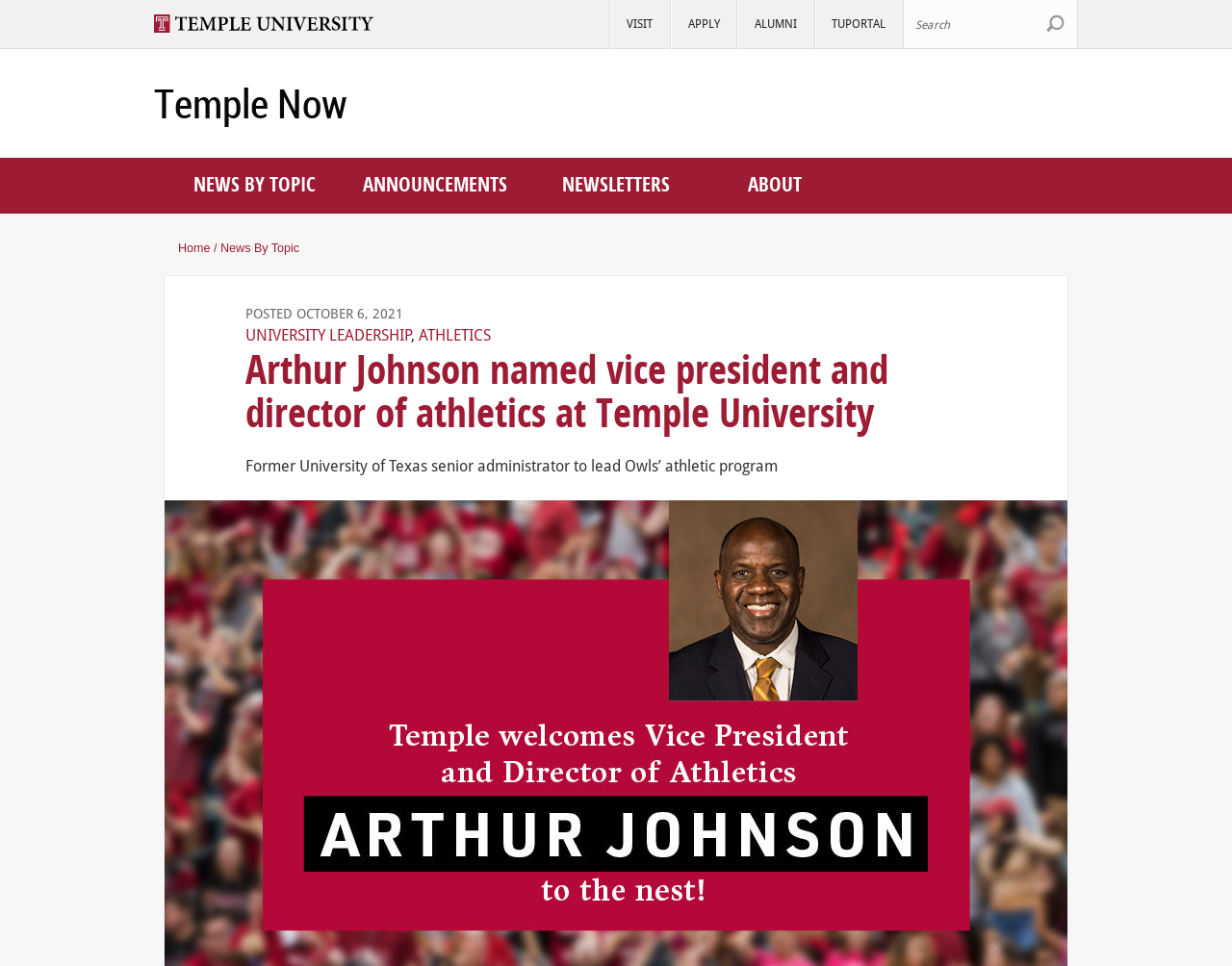Using the element description News by topic, predict the bounding box coordinates for the UI element. Provide the coordinates in (top-left x, top-left y, bottom-right x, bottom-right y) format with values ranging from 0 to 1.

[0.157, 0.176, 0.256, 0.204]